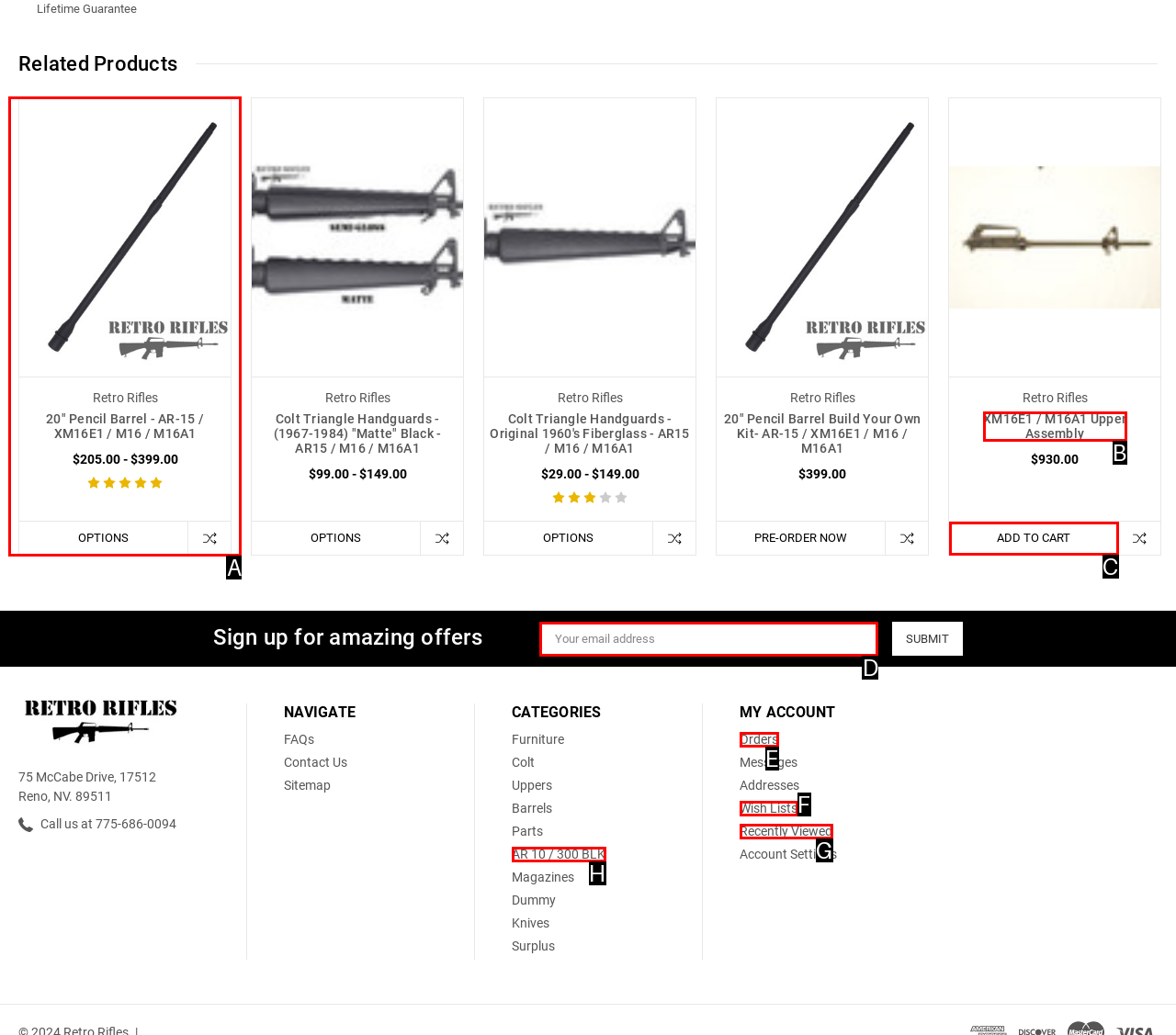Choose the letter that best represents the description: Appointment Letter. Answer with the letter of the selected choice directly.

None